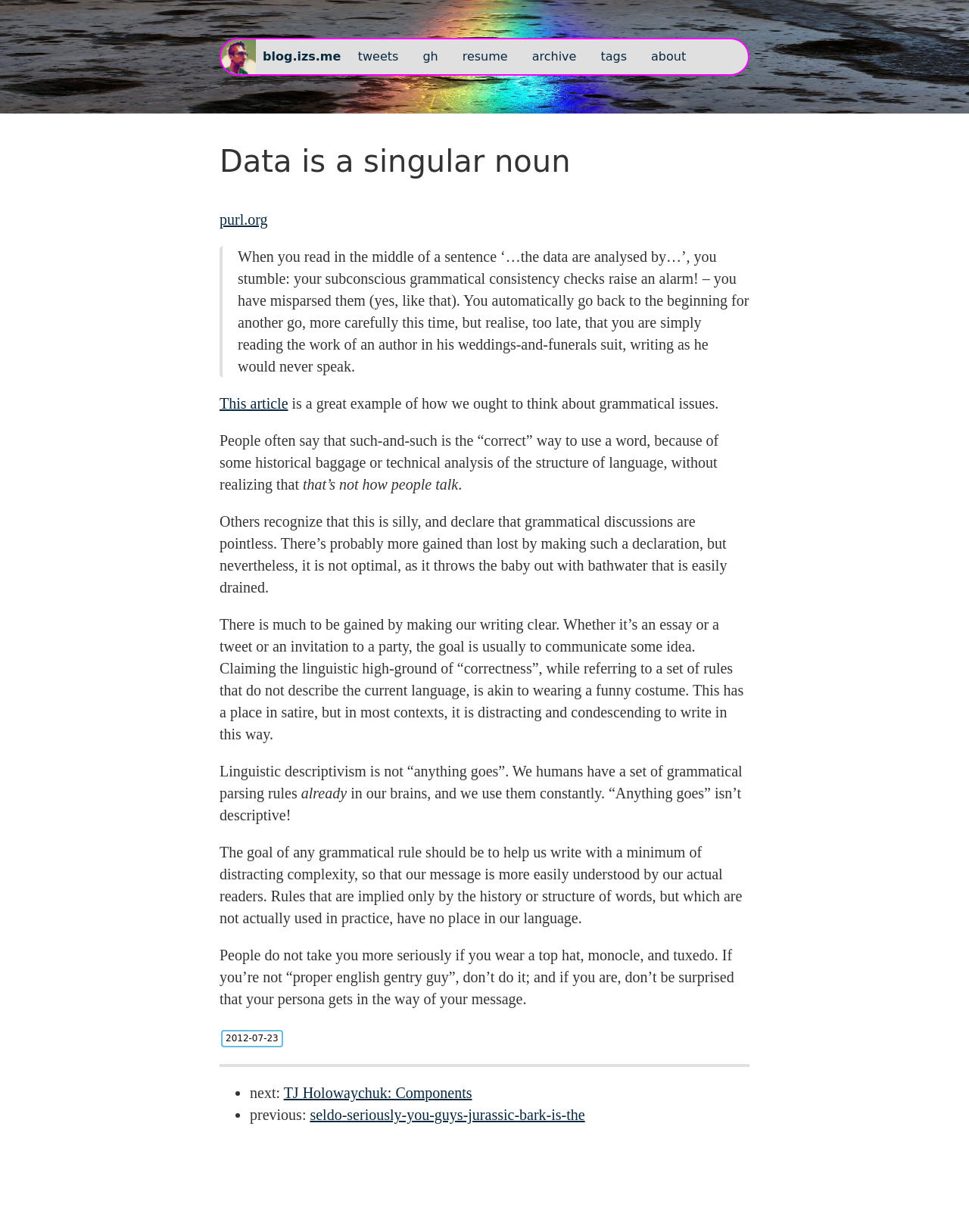What is the purpose of grammatical rules according to the author?
Refer to the image and offer an in-depth and detailed answer to the question.

The author believes that the purpose of grammatical rules is to help us write in a way that is easy to understand, without unnecessary complexity or distractions. This is stated in the text, which says that 'The goal of any grammatical rule should be to help us write with a minimum of distracting complexity, so that our message is more easily understood by our actual readers.'